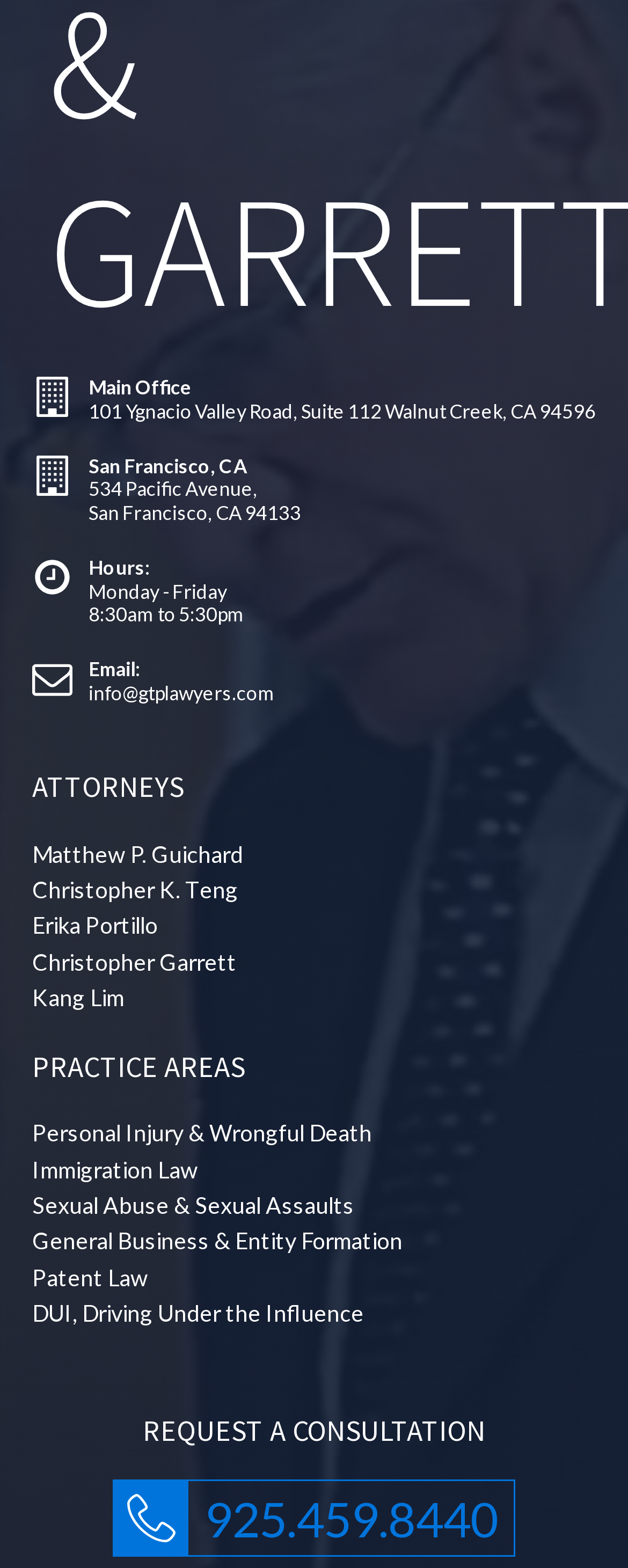Use a single word or phrase to answer the question: 
What is the name of the first attorney listed?

Matthew P. Guichard